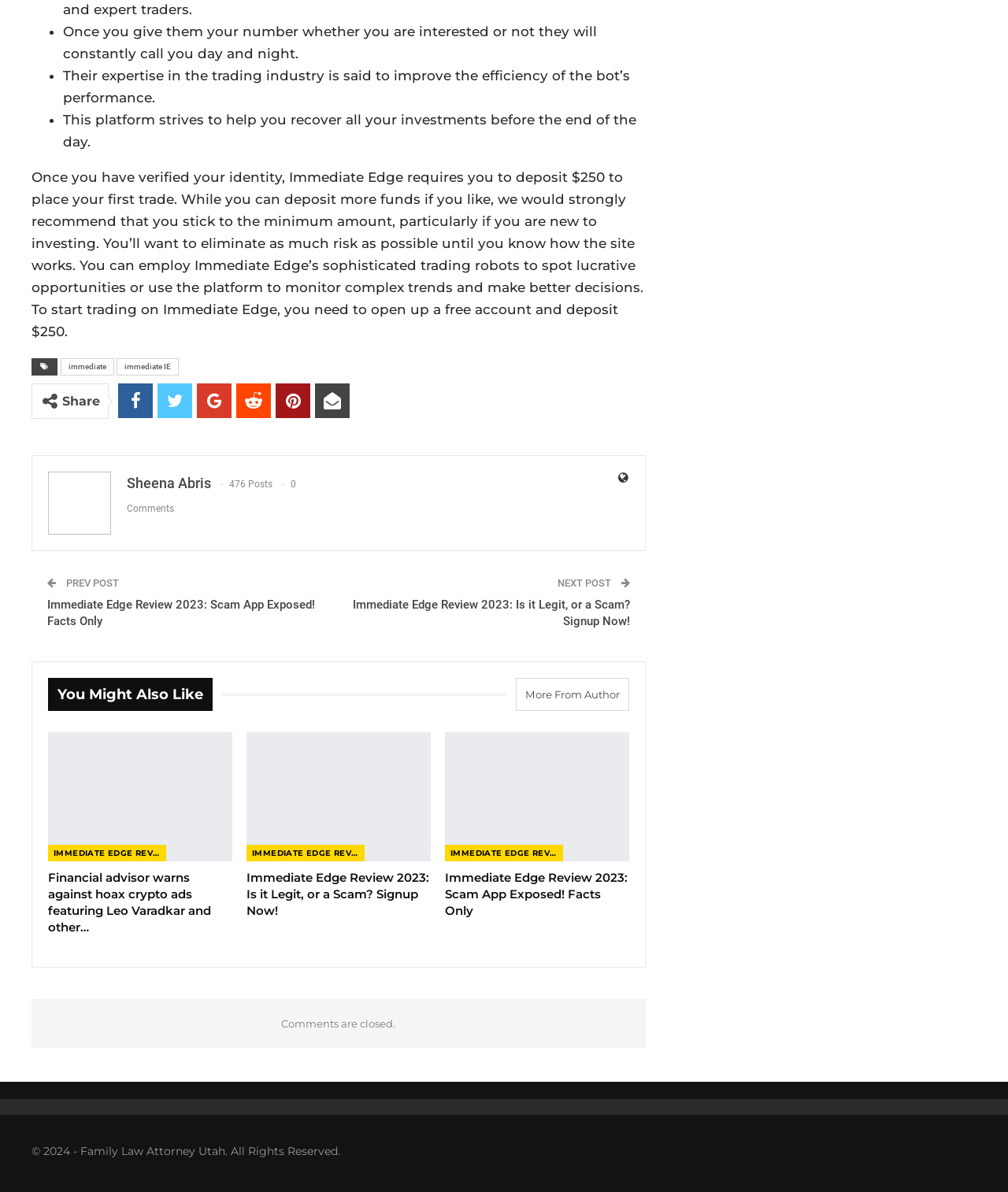Please provide the bounding box coordinates for the element that needs to be clicked to perform the following instruction: "Click on the 'Immediate Edge Review 2023: Scam App Exposed! Facts Only' link". The coordinates should be given as four float numbers between 0 and 1, i.e., [left, top, right, bottom].

[0.047, 0.501, 0.312, 0.527]